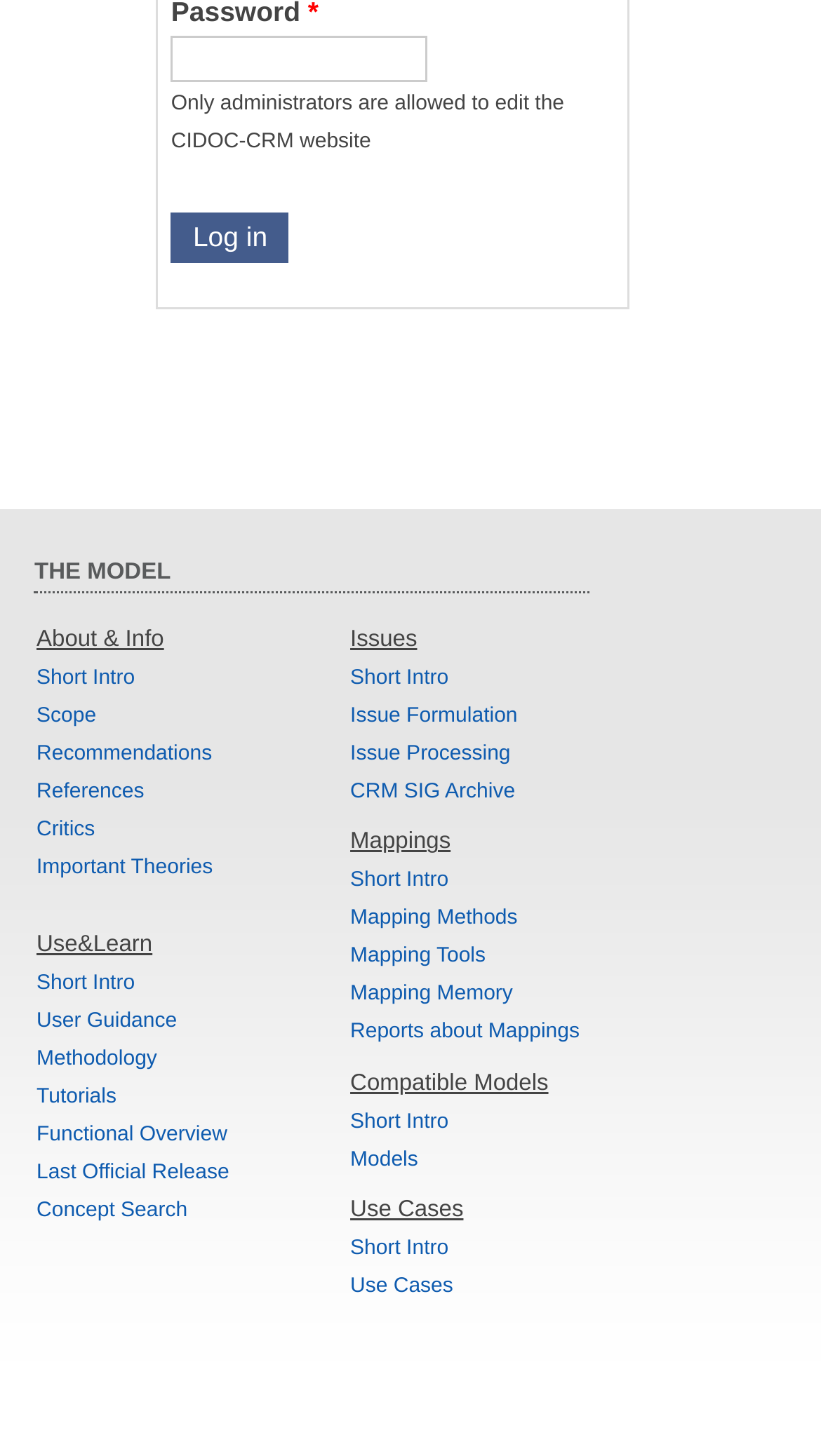Identify the bounding box for the UI element specified in this description: "Disclaimer". The coordinates must be four float numbers between 0 and 1, formatted as [left, top, right, bottom].

None